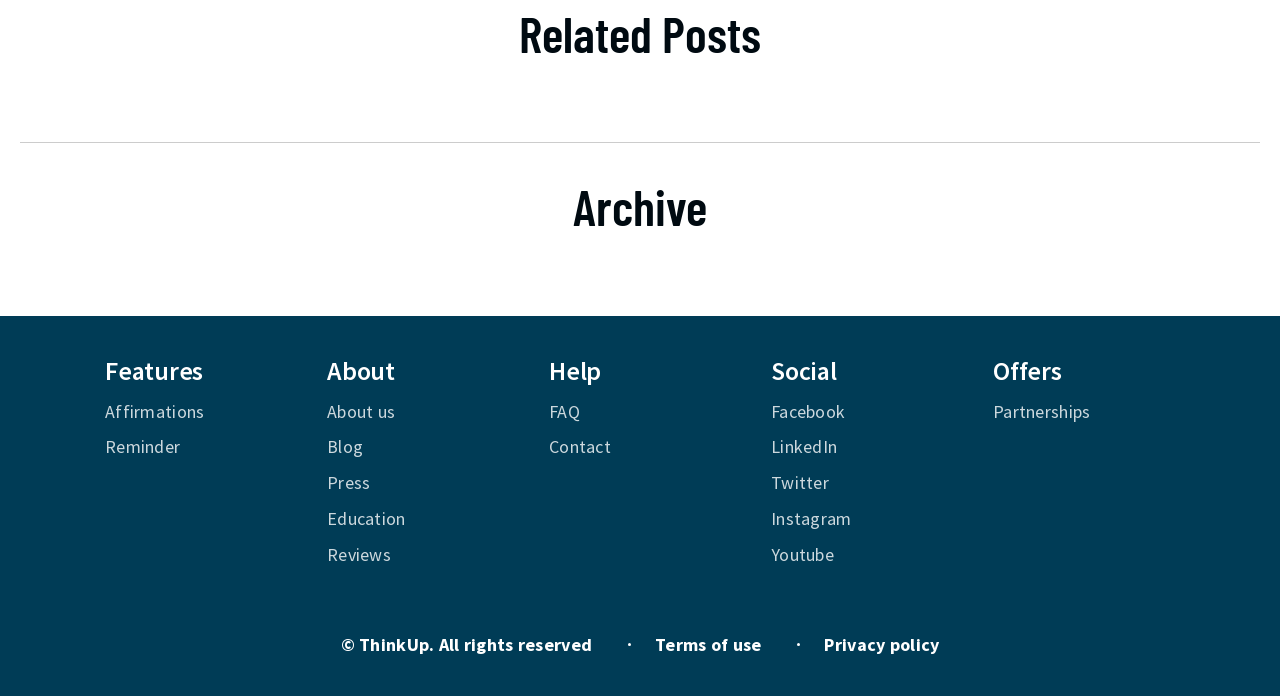Determine the bounding box coordinates for the area you should click to complete the following instruction: "Visit Facebook page".

[0.602, 0.574, 0.66, 0.607]